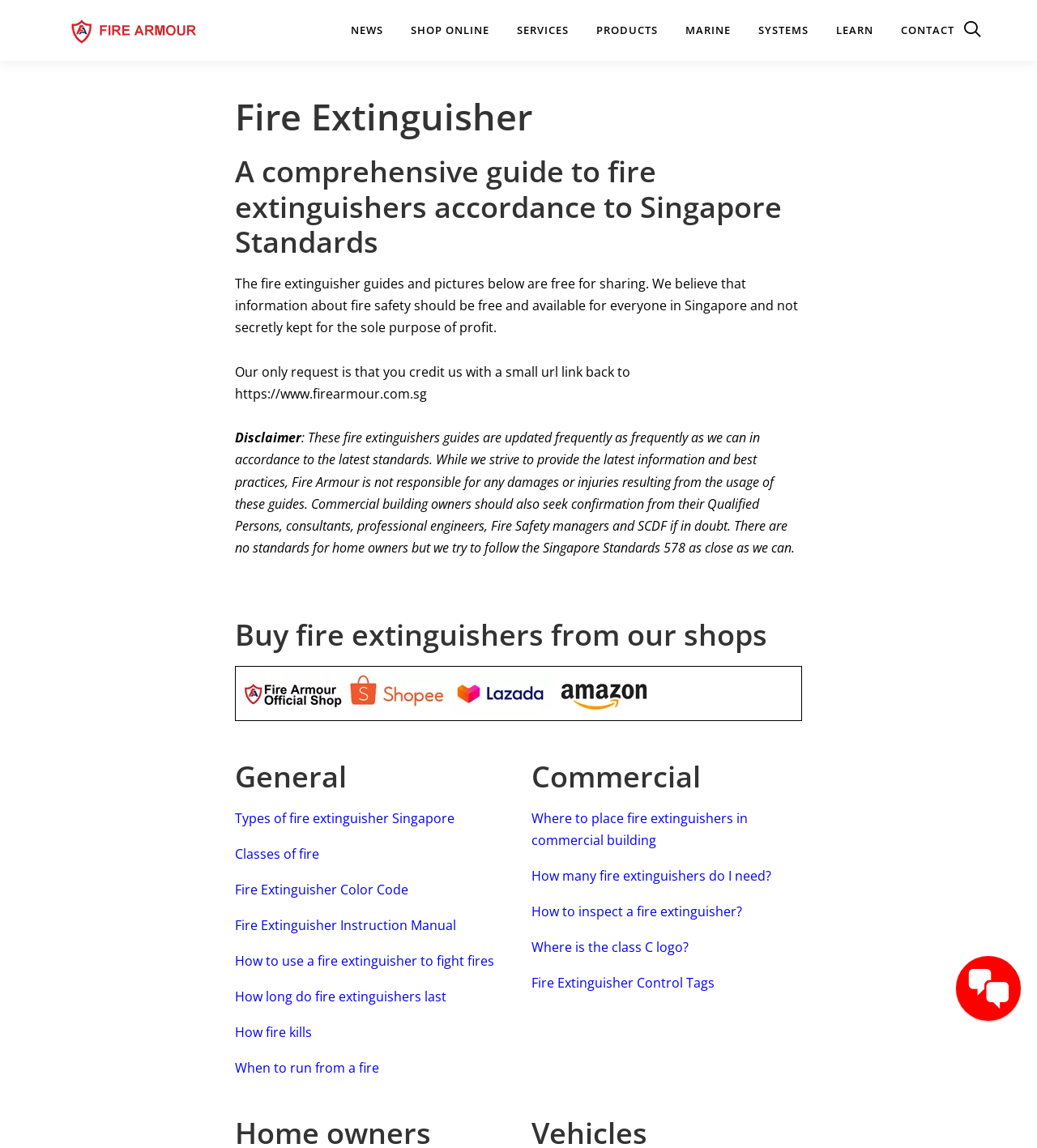Provide the bounding box coordinates of the area you need to click to execute the following instruction: "Click on the NEWS link".

[0.325, 0.0, 0.383, 0.053]